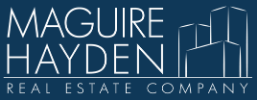Use a single word or phrase to answer this question: 
What does the graphic element in the logo symbolize?

Real estate